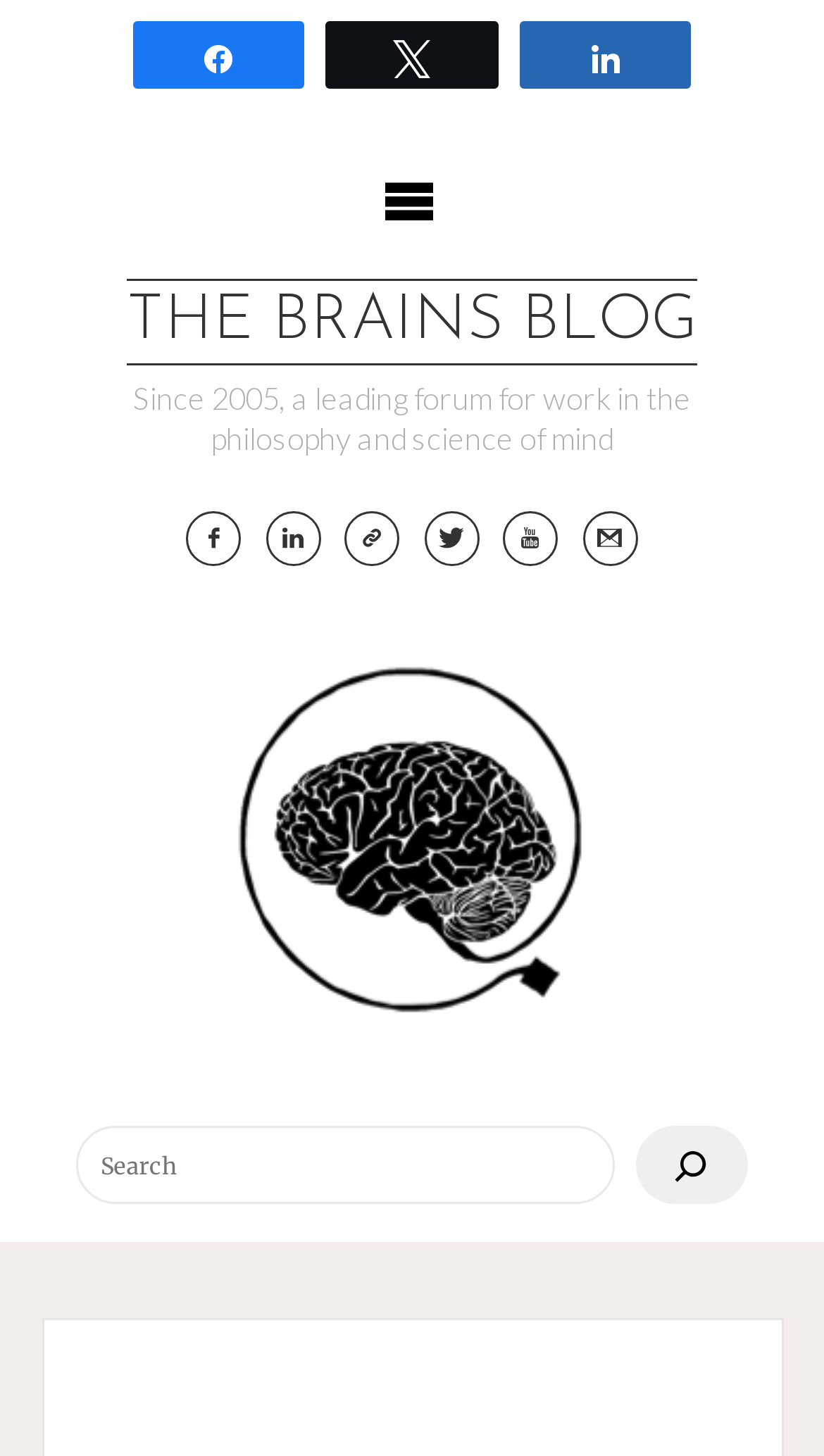Please identify the bounding box coordinates for the region that you need to click to follow this instruction: "View the blog post 'Logic as contingent'".

[0.244, 0.43, 0.756, 0.721]